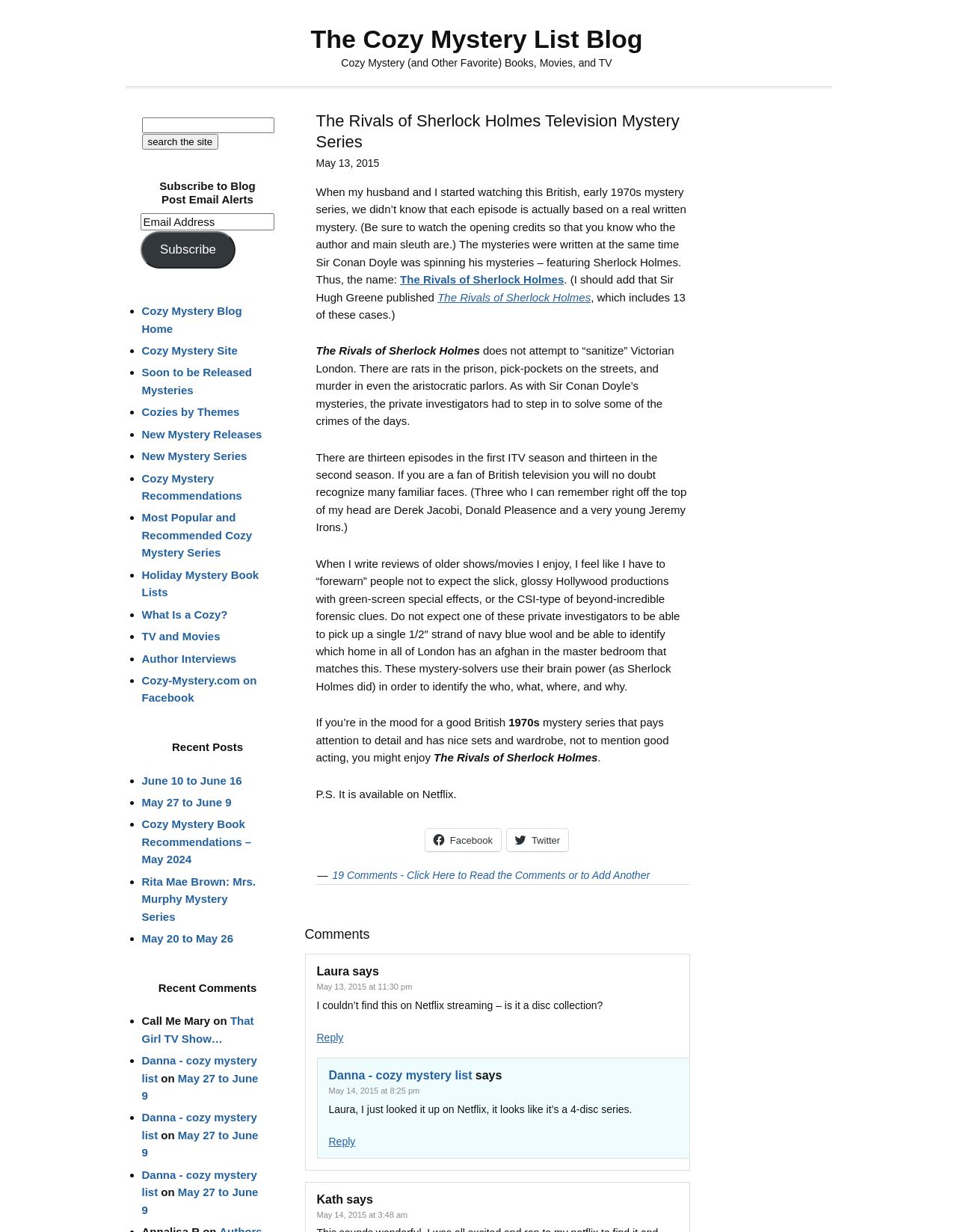Provide the bounding box coordinates of the HTML element this sentence describes: "Twitter".

[0.53, 0.673, 0.594, 0.691]